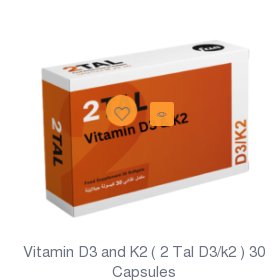What is the purpose of the heart icon?
Using the image as a reference, give a one-word or short phrase answer.

Health and wellness